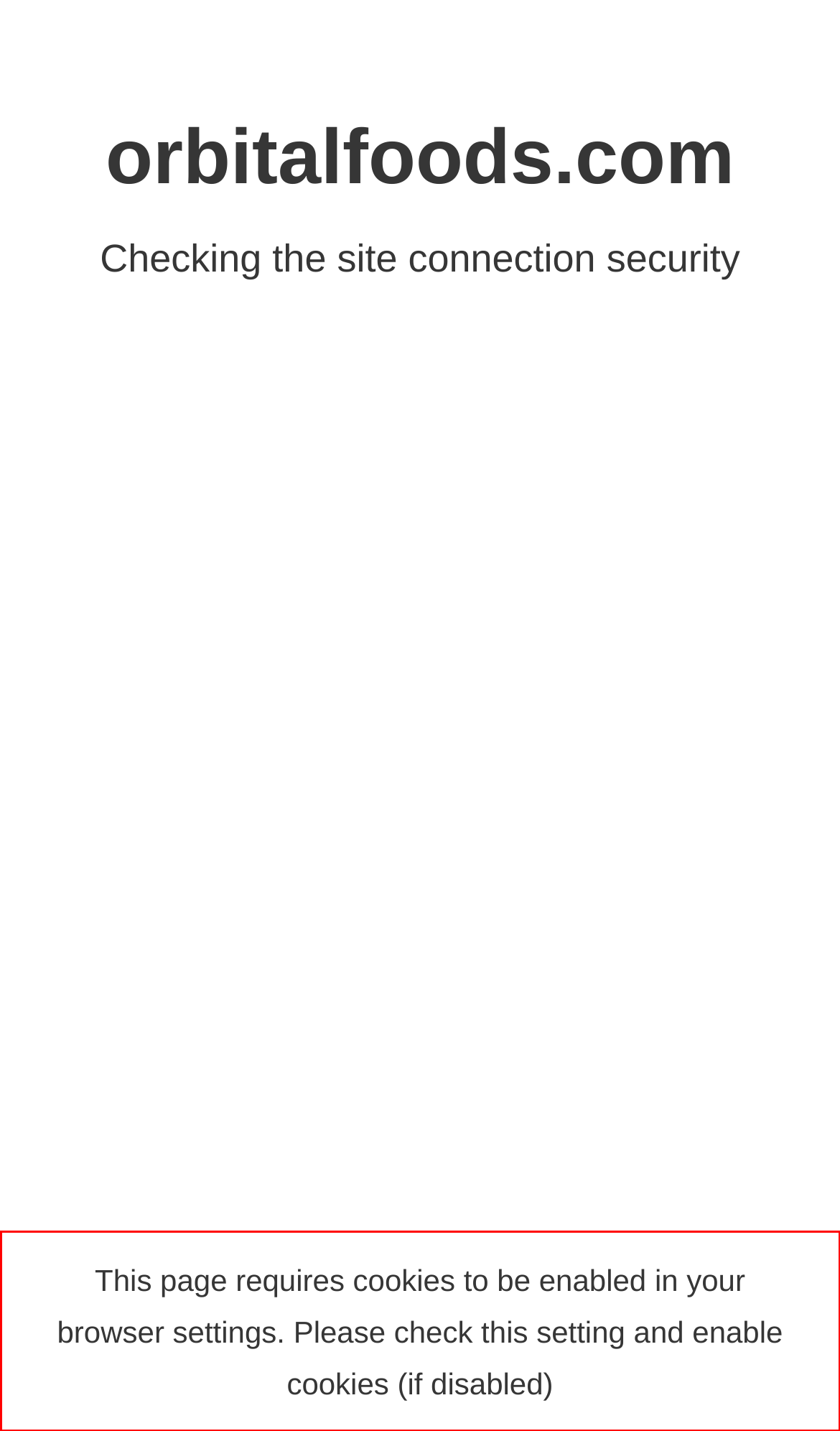Identify the red bounding box in the webpage screenshot and perform OCR to generate the text content enclosed.

This page requires cookies to be enabled in your browser settings. Please check this setting and enable cookies (if disabled)